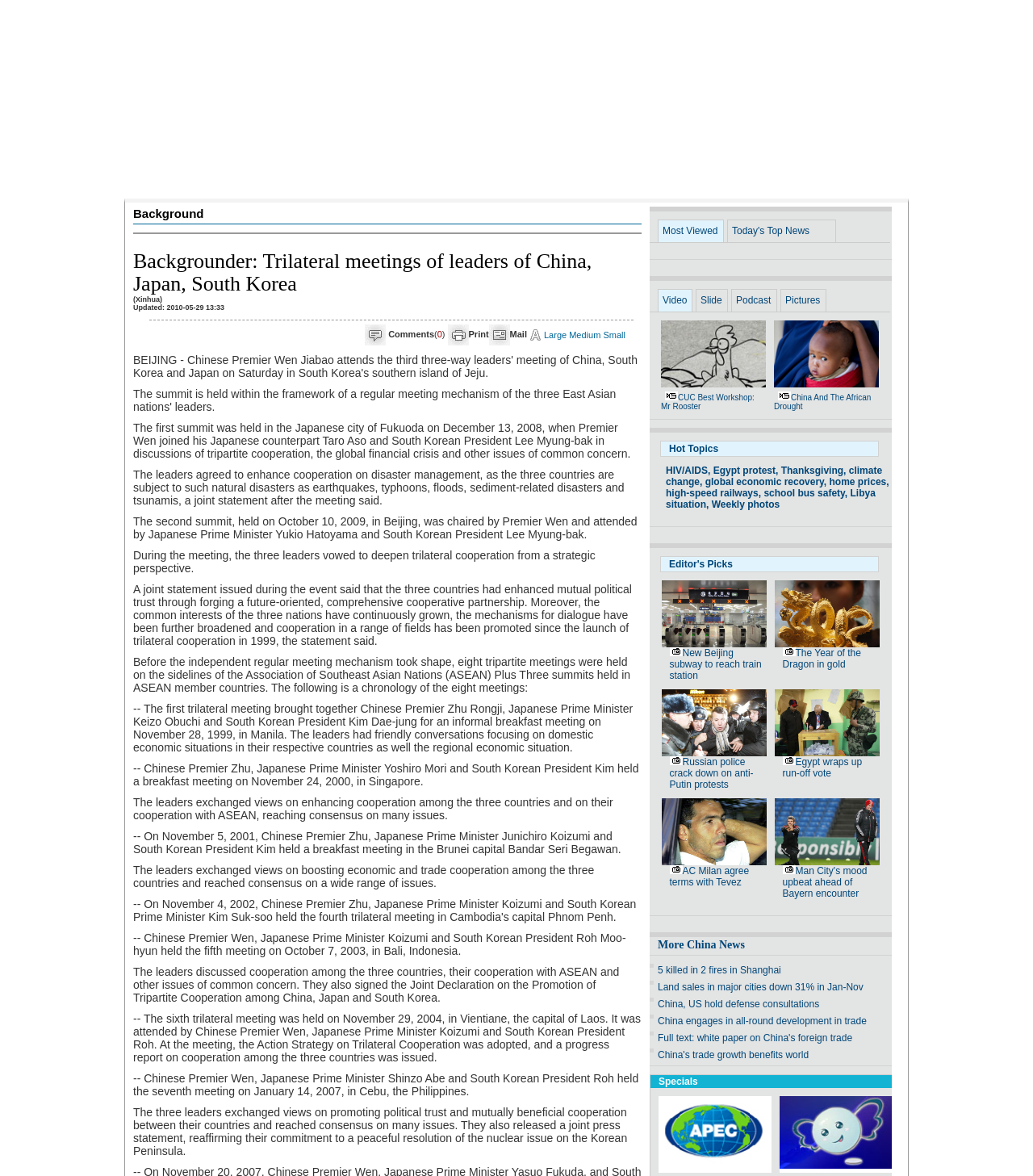What is the topic of the webpage?
Answer with a single word or phrase, using the screenshot for reference.

Trilateral meetings of leaders of China, Japan, South Korea